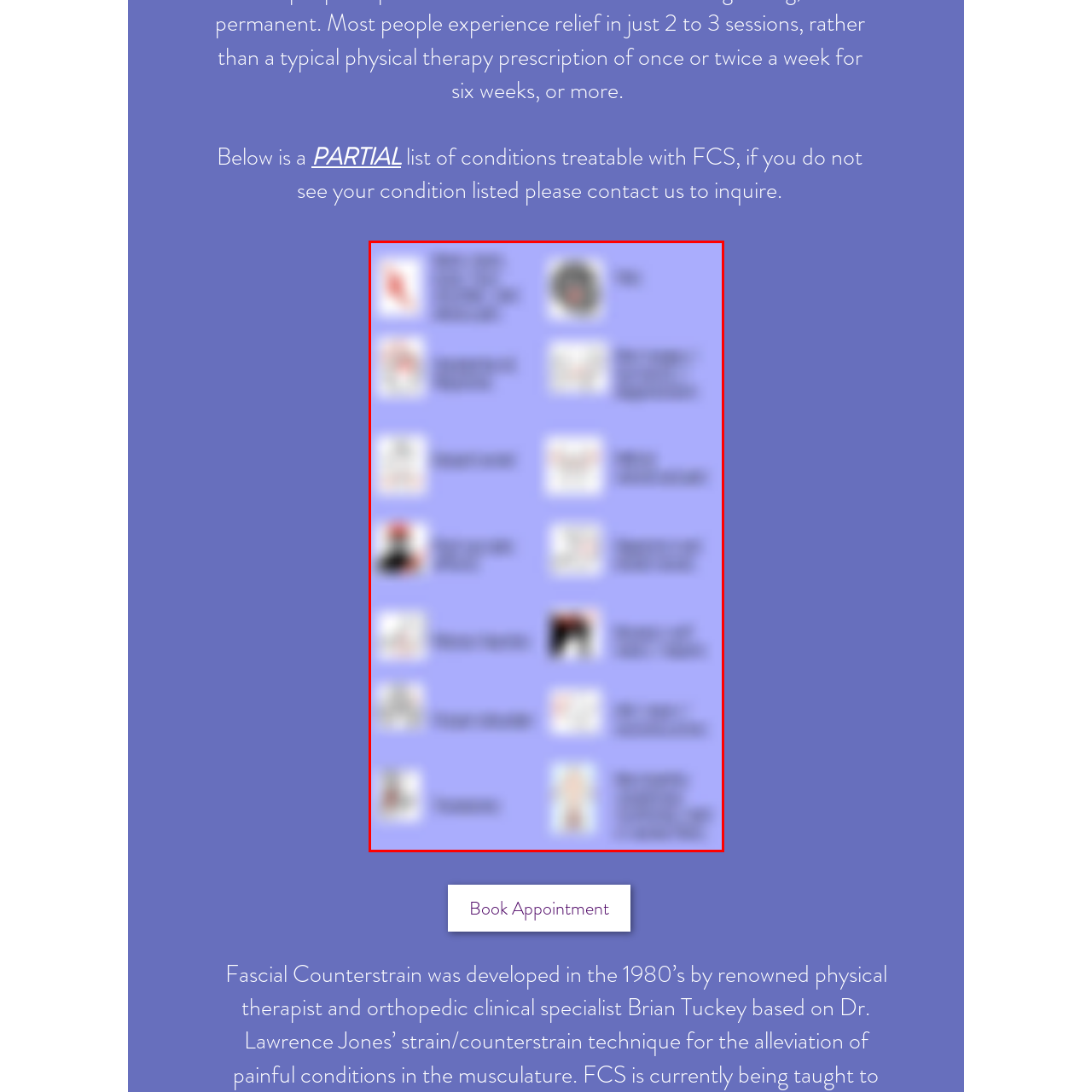What is the image intended to support?
View the portion of the image encircled by the red bounding box and give a one-word or short phrase answer.

The preceding text